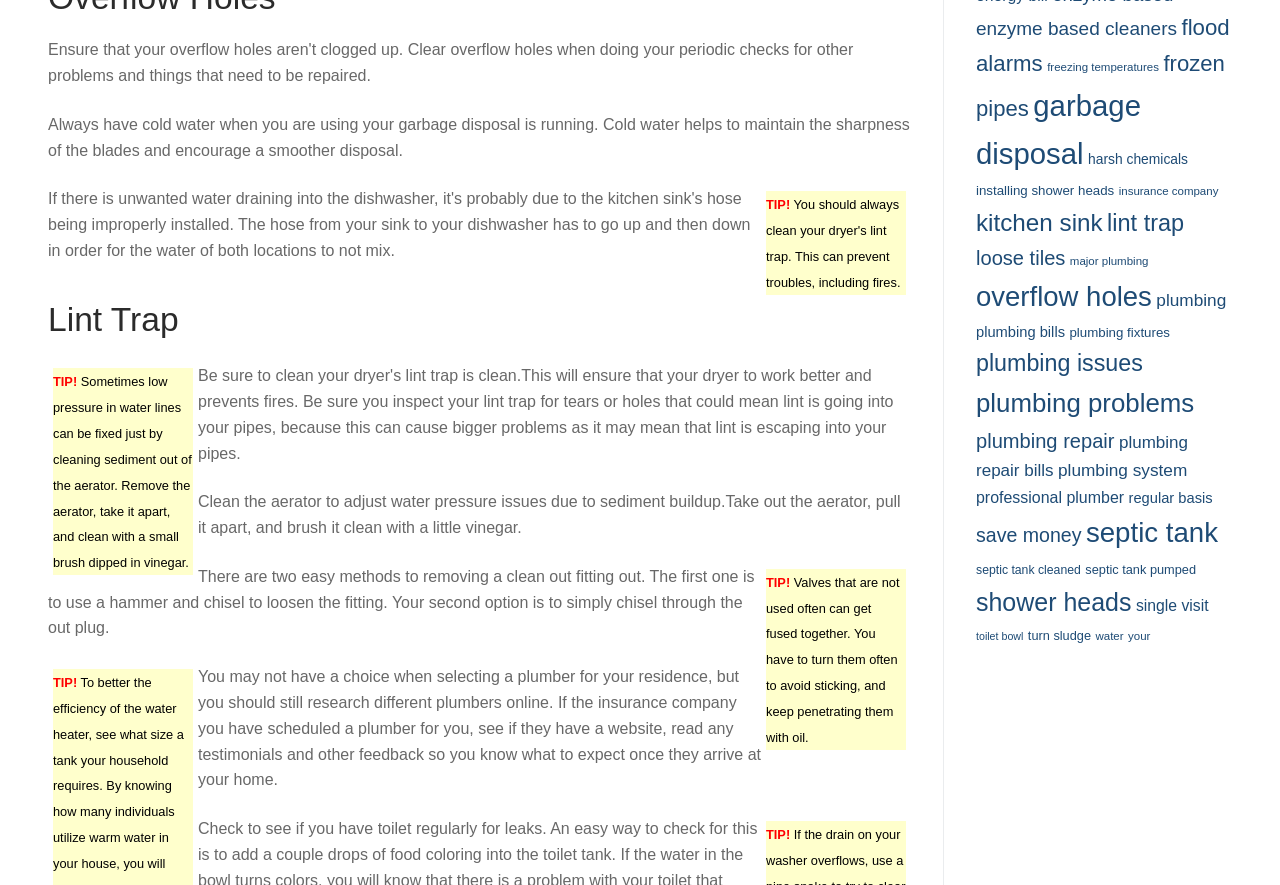Bounding box coordinates are specified in the format (top-left x, top-left y, bottom-right x, bottom-right y). All values are floating point numbers bounded between 0 and 1. Please provide the bounding box coordinate of the region this sentence describes: shower heads

[0.762, 0.664, 0.884, 0.696]